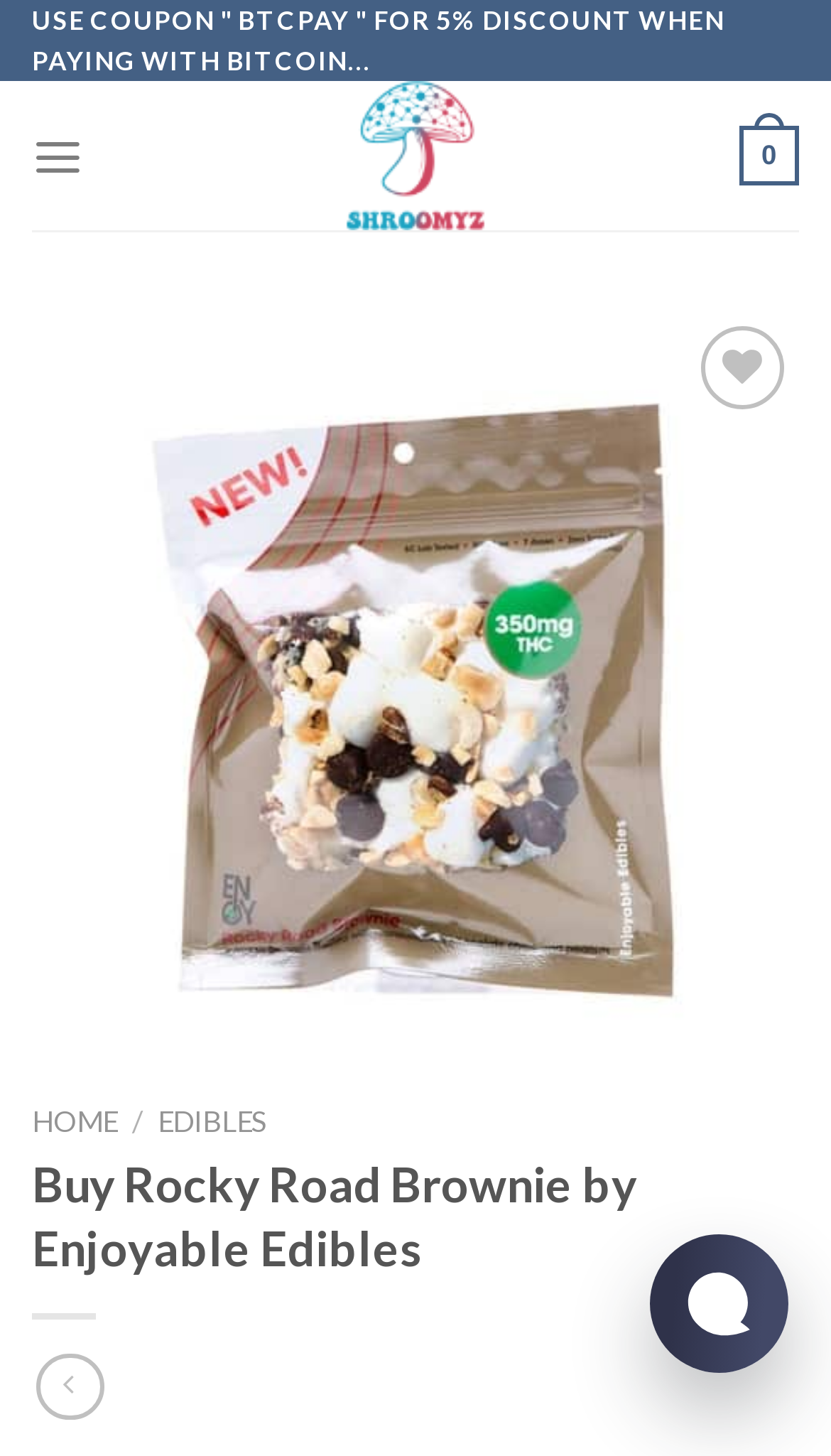What is the product being sold on this page?
Using the image, elaborate on the answer with as much detail as possible.

The product being sold on this page is mentioned in the heading, which says 'Buy Rocky Road Brownie by Enjoyable Edibles'.